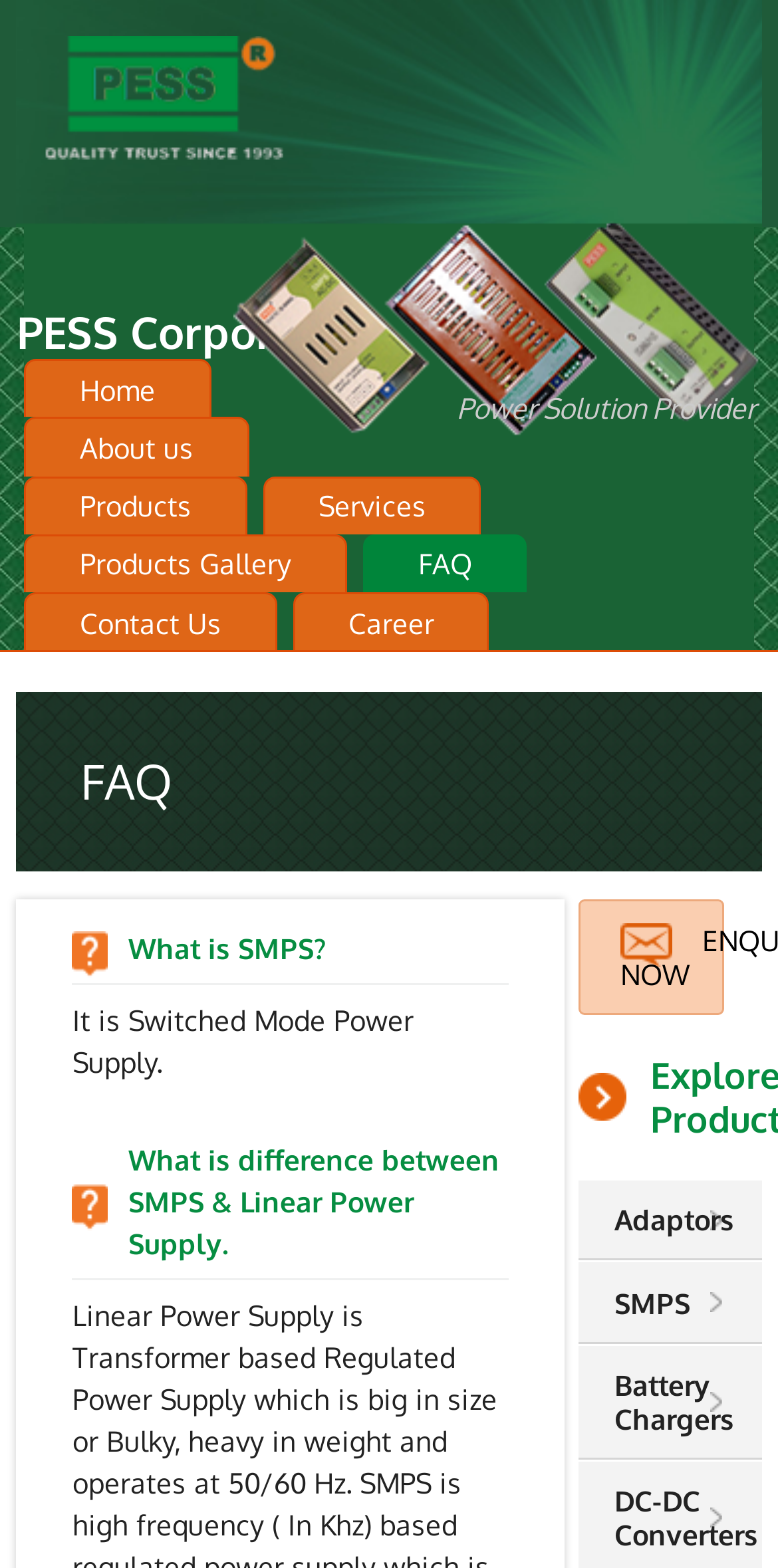What is SMPS?
Please craft a detailed and exhaustive response to the question.

The webpage has a heading 'What is SMPS?' and provides a brief answer in the static text element below it, stating that SMPS stands for Switched Mode Power Supply.